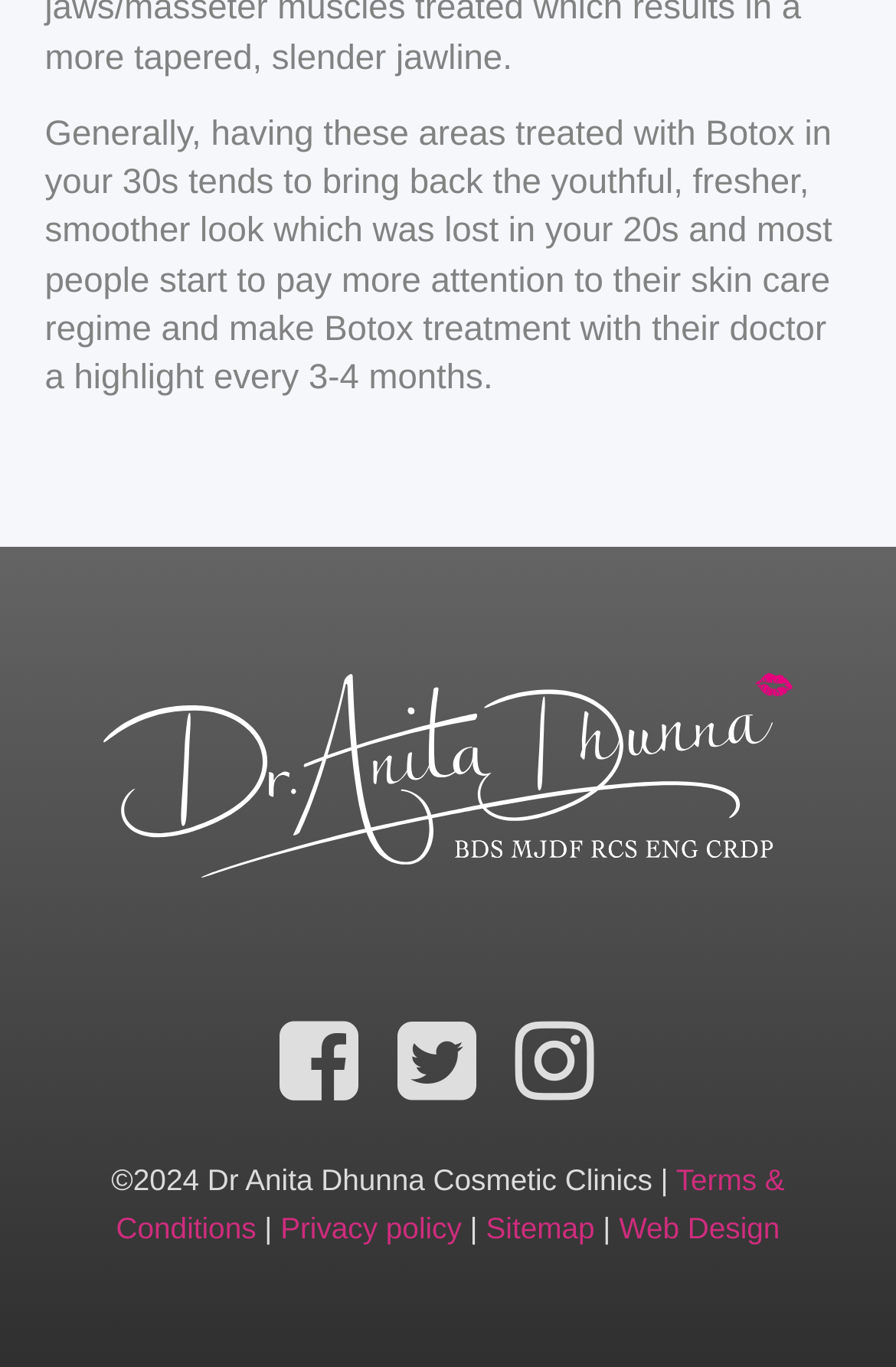How many social media links are present?
Based on the image, provide your answer in one word or phrase.

3